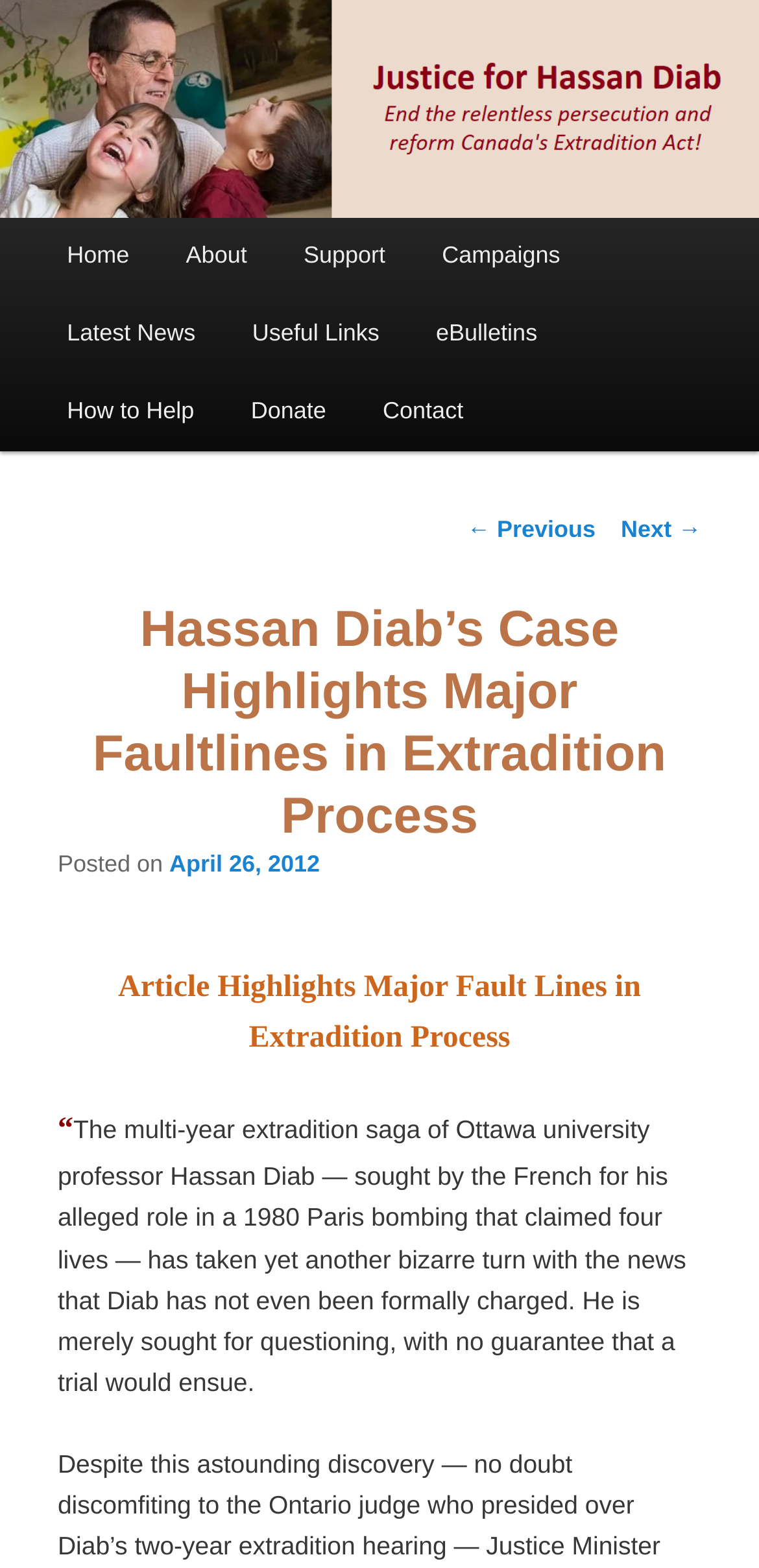Identify the bounding box coordinates of the clickable section necessary to follow the following instruction: "Click the '← Previous' link". The coordinates should be presented as four float numbers from 0 to 1, i.e., [left, top, right, bottom].

[0.615, 0.329, 0.785, 0.347]